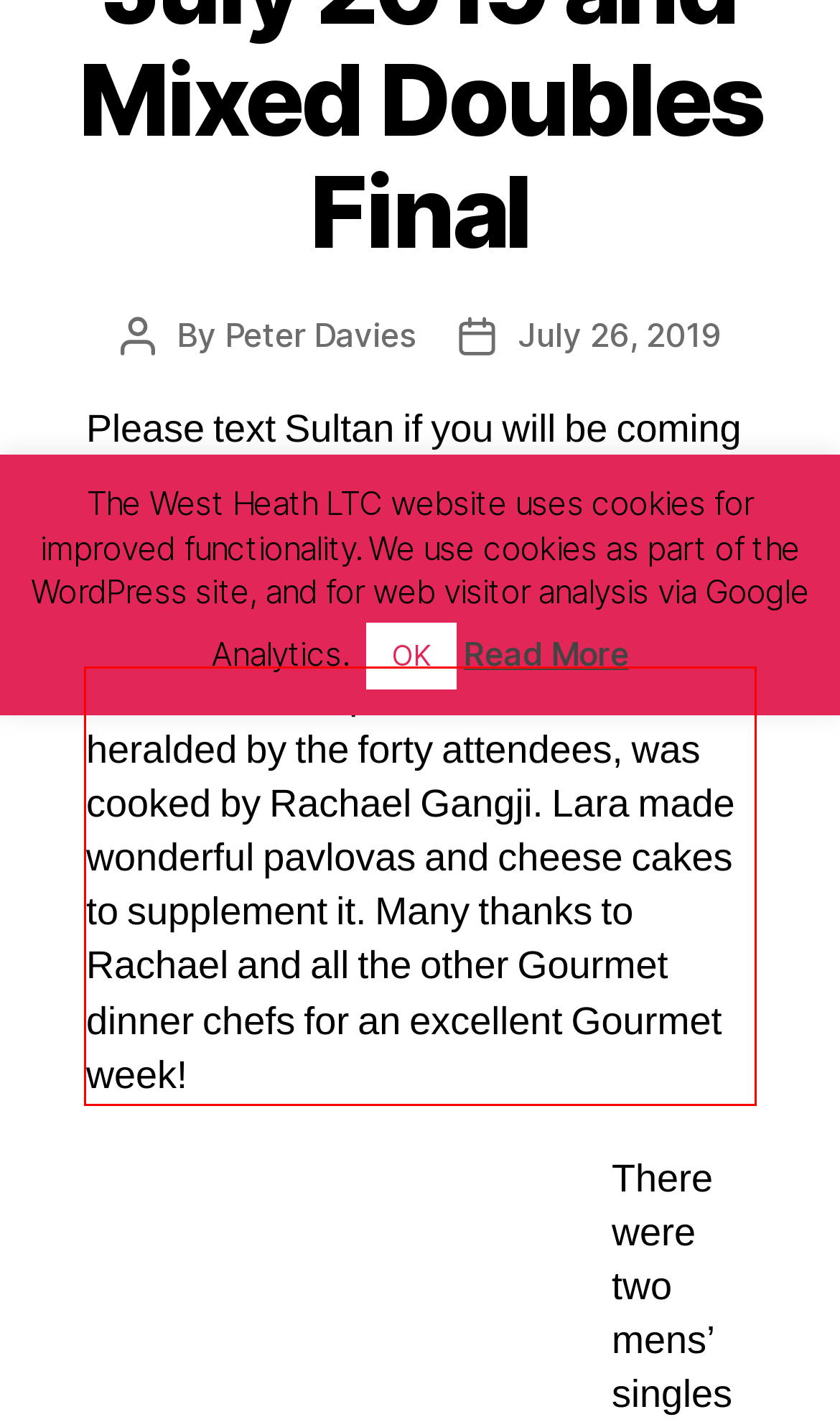Look at the webpage screenshot and recognize the text inside the red bounding box.

A delicious fish pie dinner, much-heralded by the forty attendees, was cooked by Rachael Gangji. Lara made wonderful pavlovas and cheese cakes to supplement it. Many thanks to Rachael and all the other Gourmet dinner chefs for an excellent Gourmet week!